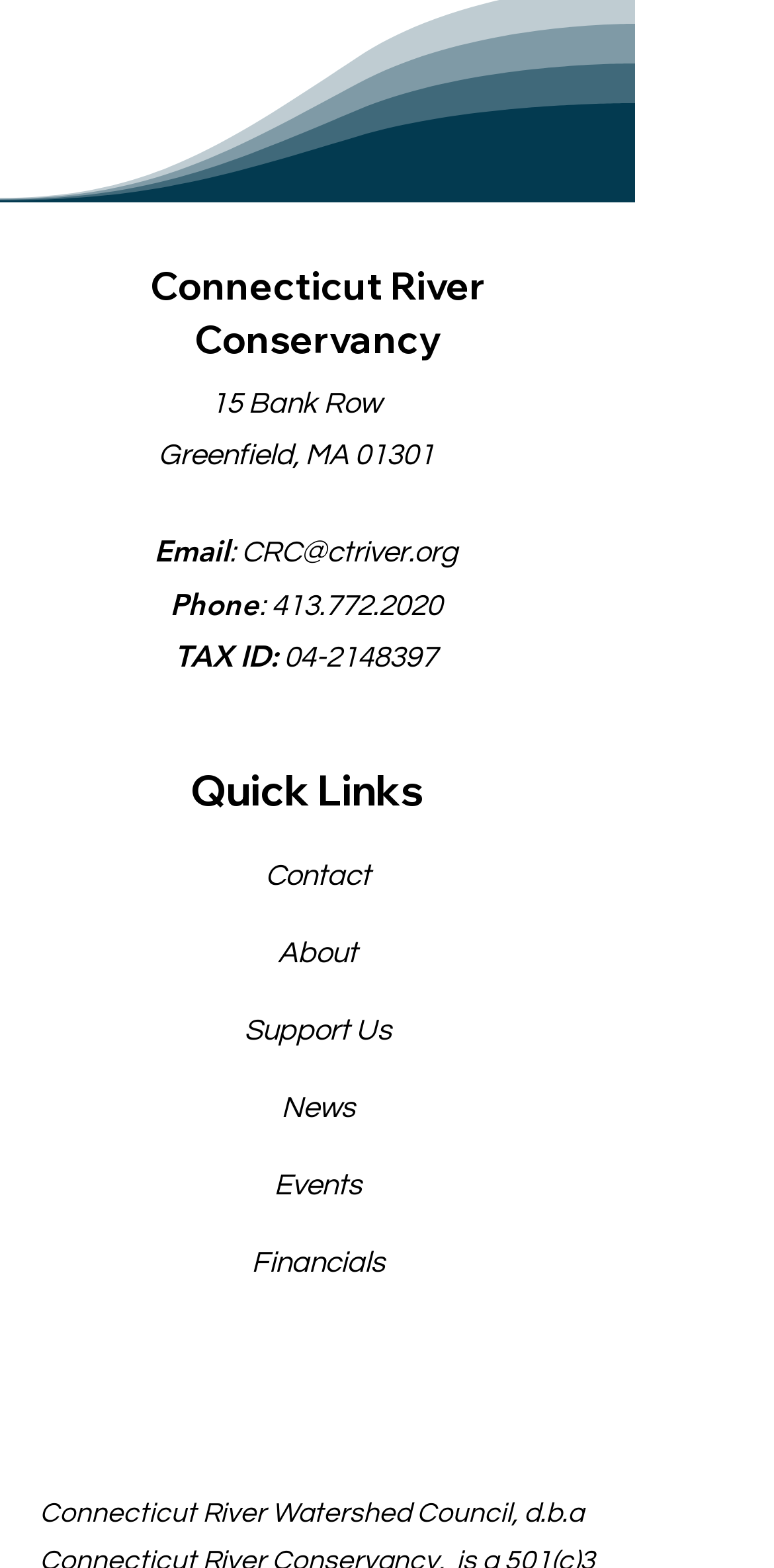Locate the bounding box coordinates of the element I should click to achieve the following instruction: "check the financials".

[0.324, 0.796, 0.496, 0.815]